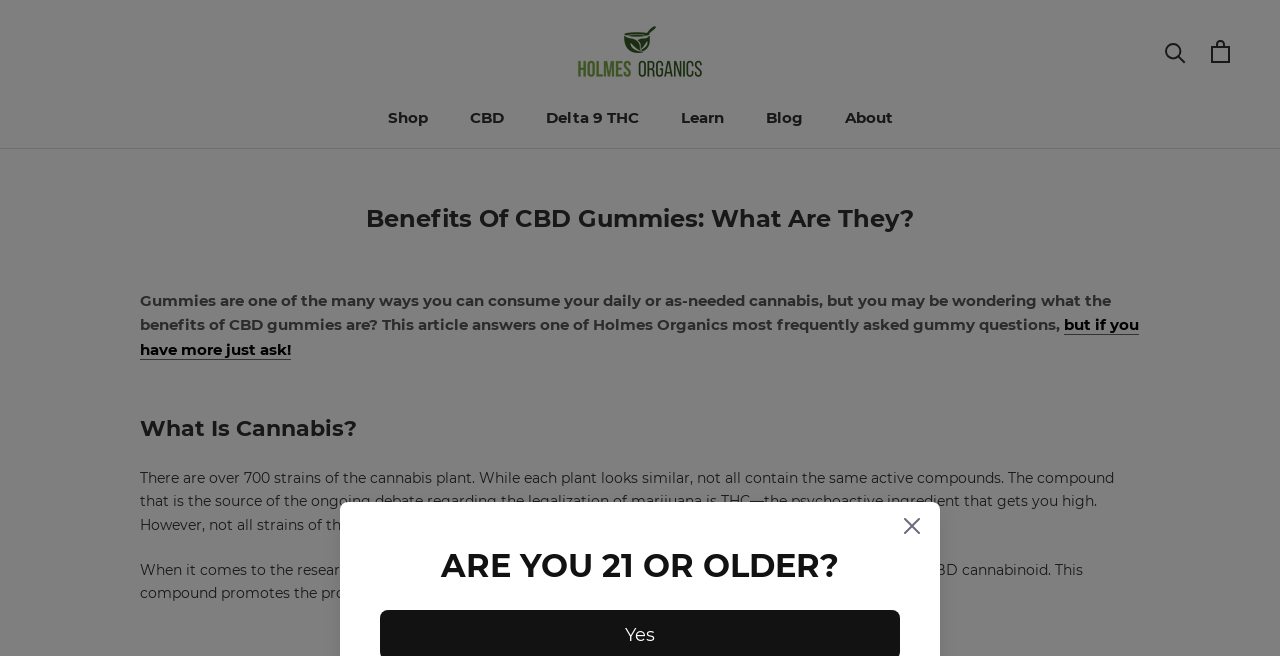Identify the bounding box coordinates for the UI element that matches this description: "CBD".

[0.367, 0.165, 0.393, 0.194]